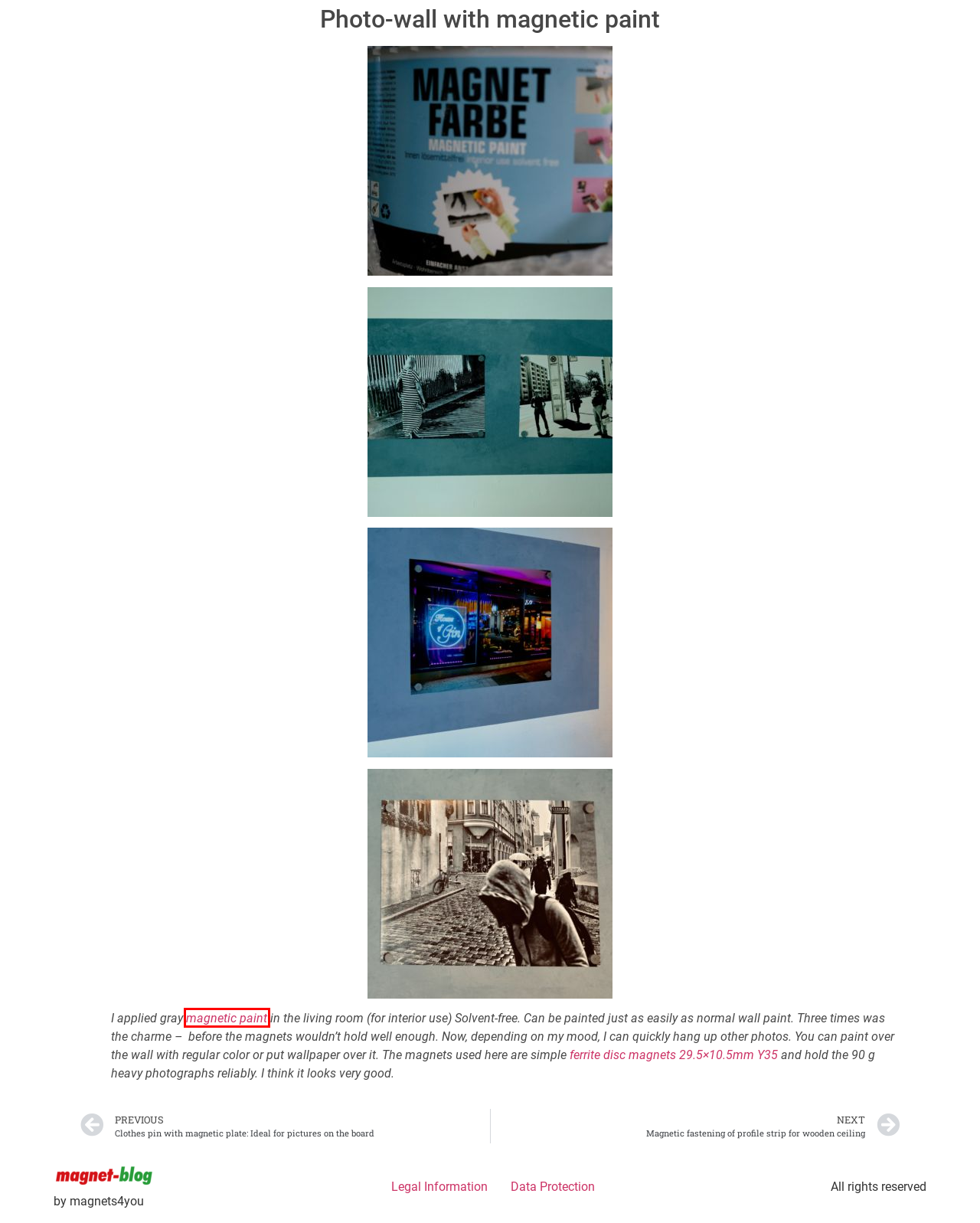Observe the screenshot of a webpage with a red bounding box around an element. Identify the webpage description that best fits the new page after the element inside the bounding box is clicked. The candidates are:
A. Magnetic fastening of profile strip for wooden ceiling invisible
B. Clothes pin with magnetic plate: Ideal for pictures on the board
C. Data Protection Declaration | magnet-shop.com
D. Magnetic paint Magpaint - magnetic wall paint | magnet-shop.net
E. Disc magnet Ø 29.25 x 10.5 mm Y35 ferrite - holds 2.5 kg | magnet-shop.net
F. Magnet-Blog - by magnets4you
G. Legal information | magnet-shop.com
H. Custom made Archive - Magnet-Blog

D